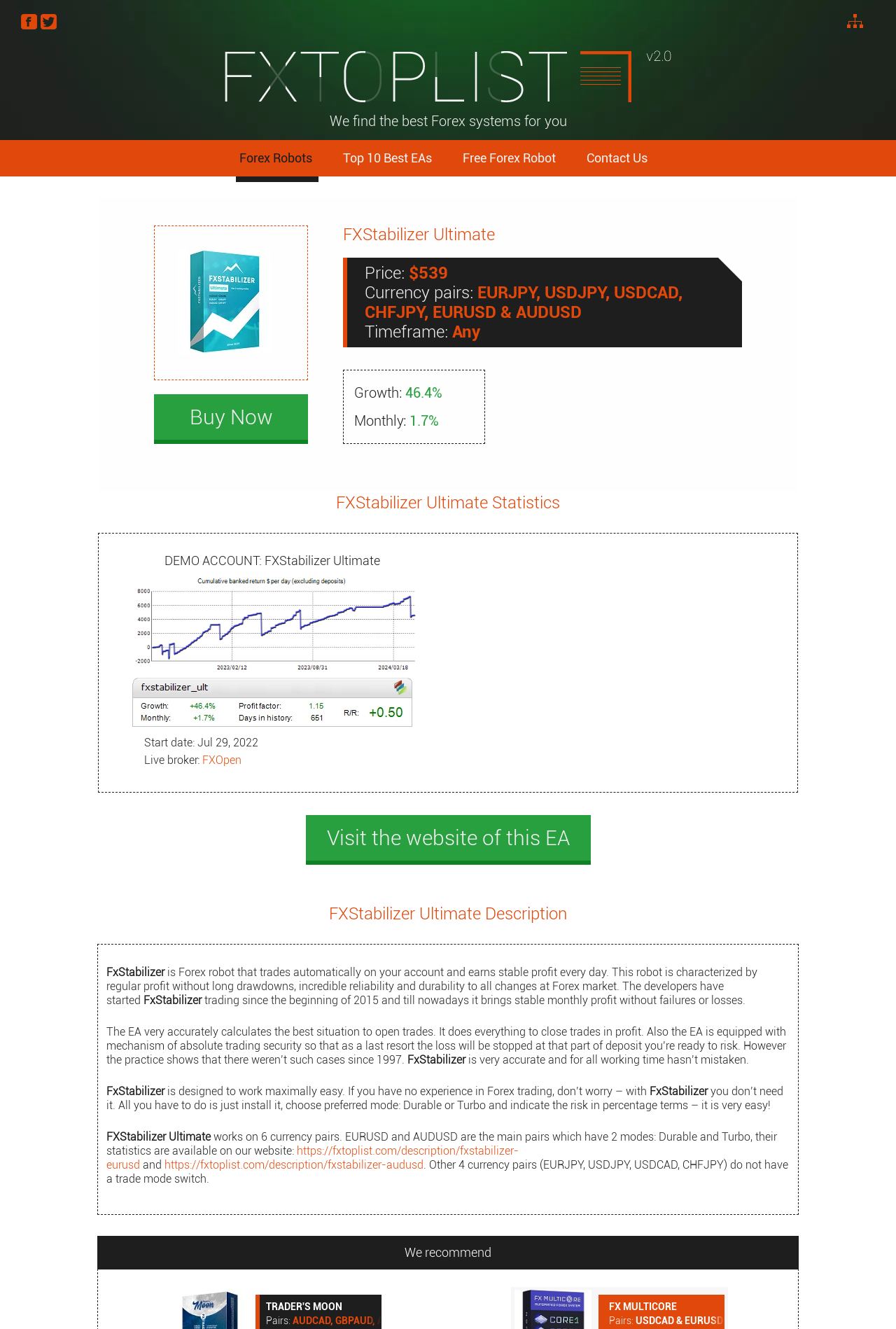Could you locate the bounding box coordinates for the section that should be clicked to accomplish this task: "Explore products".

None